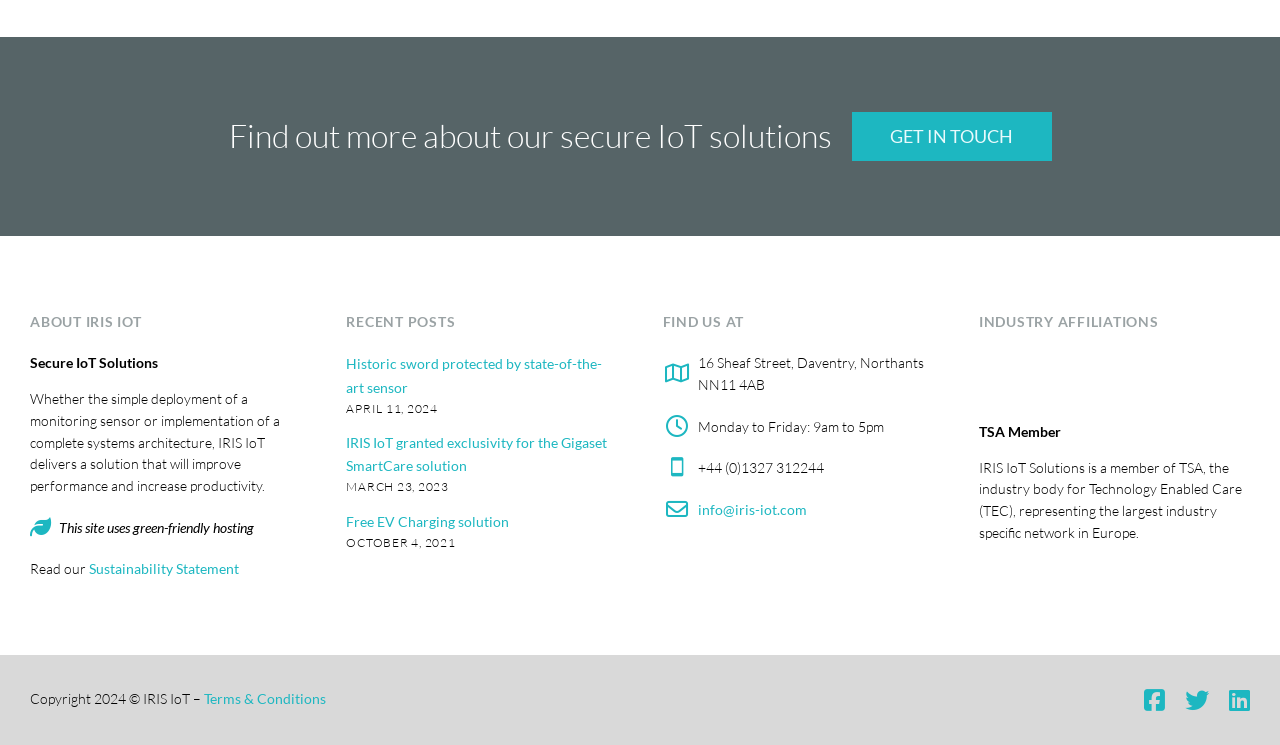Please give the bounding box coordinates of the area that should be clicked to fulfill the following instruction: "Follow us on Facebook". The coordinates should be in the format of four float numbers from 0 to 1, i.e., [left, top, right, bottom].

[0.894, 0.924, 0.91, 0.956]